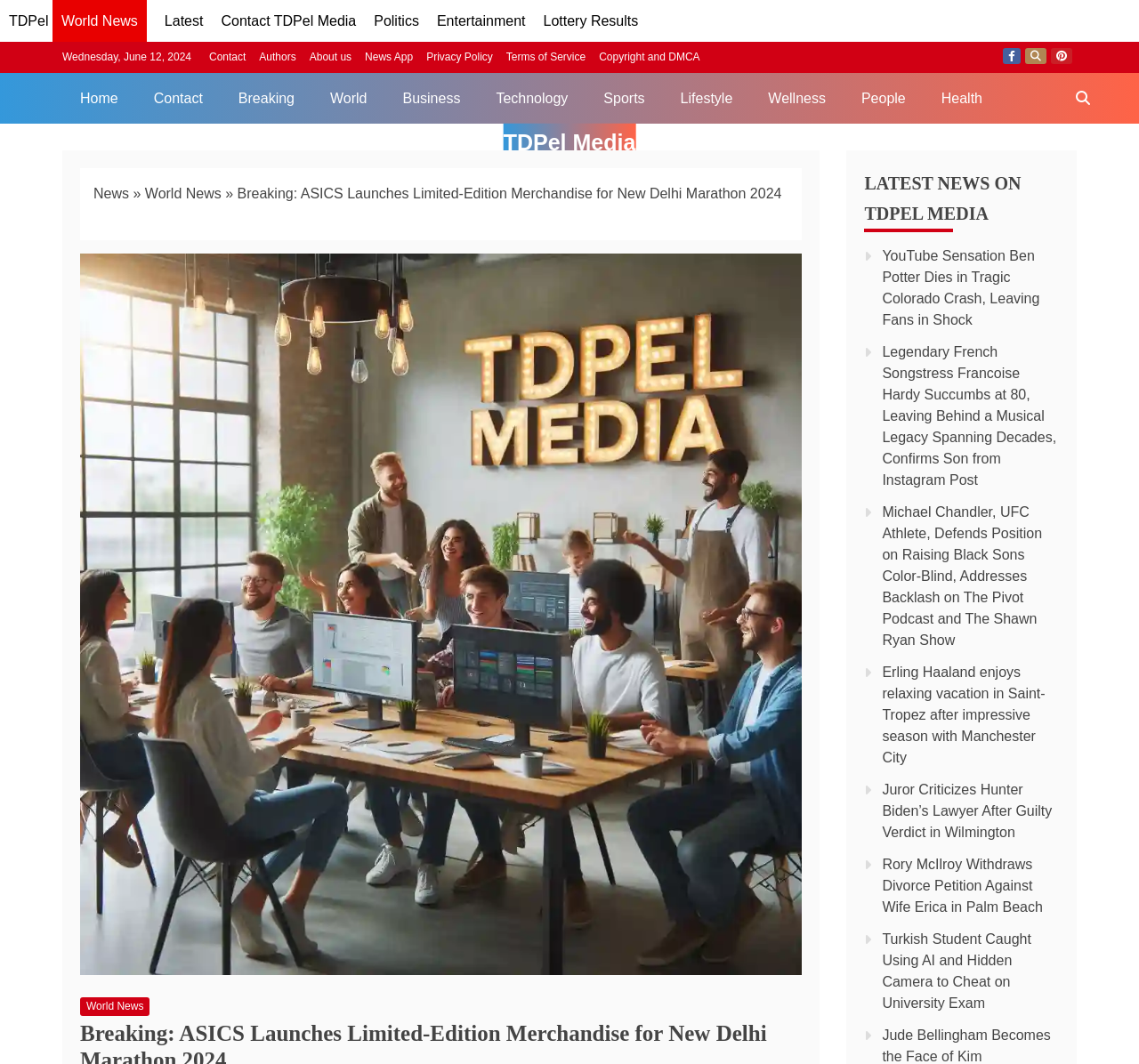How many news articles are displayed in the 'LATEST NEWS' section?
We need a detailed and meticulous answer to the question.

I found the number of news articles by looking at the link elements with news article titles in the 'LATEST NEWS' section. There are 6 link elements with news article titles, so there are 6 news articles displayed in this section.